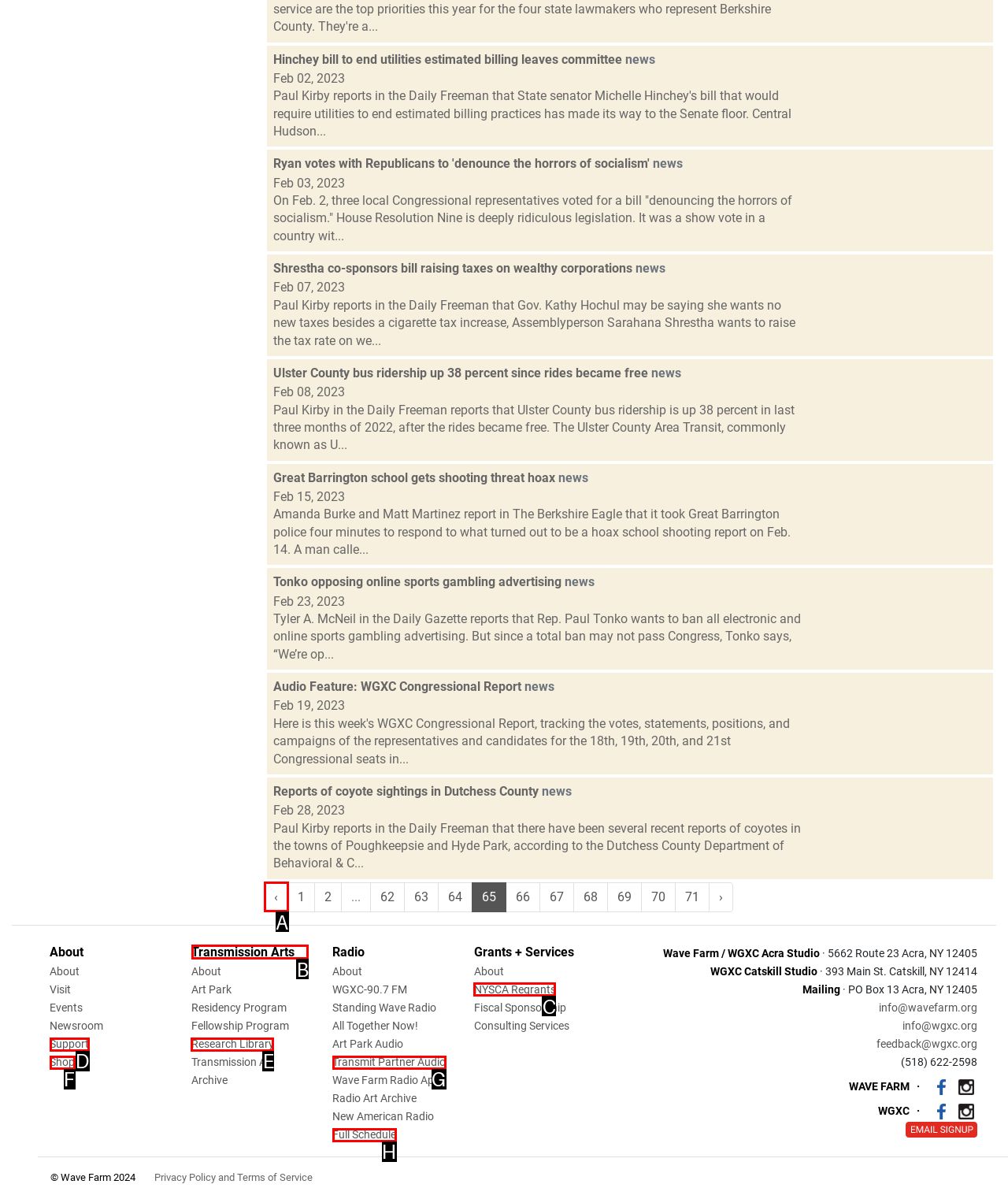Identify the correct choice to execute this task: Visit the 'Transmission Arts' page
Respond with the letter corresponding to the right option from the available choices.

B